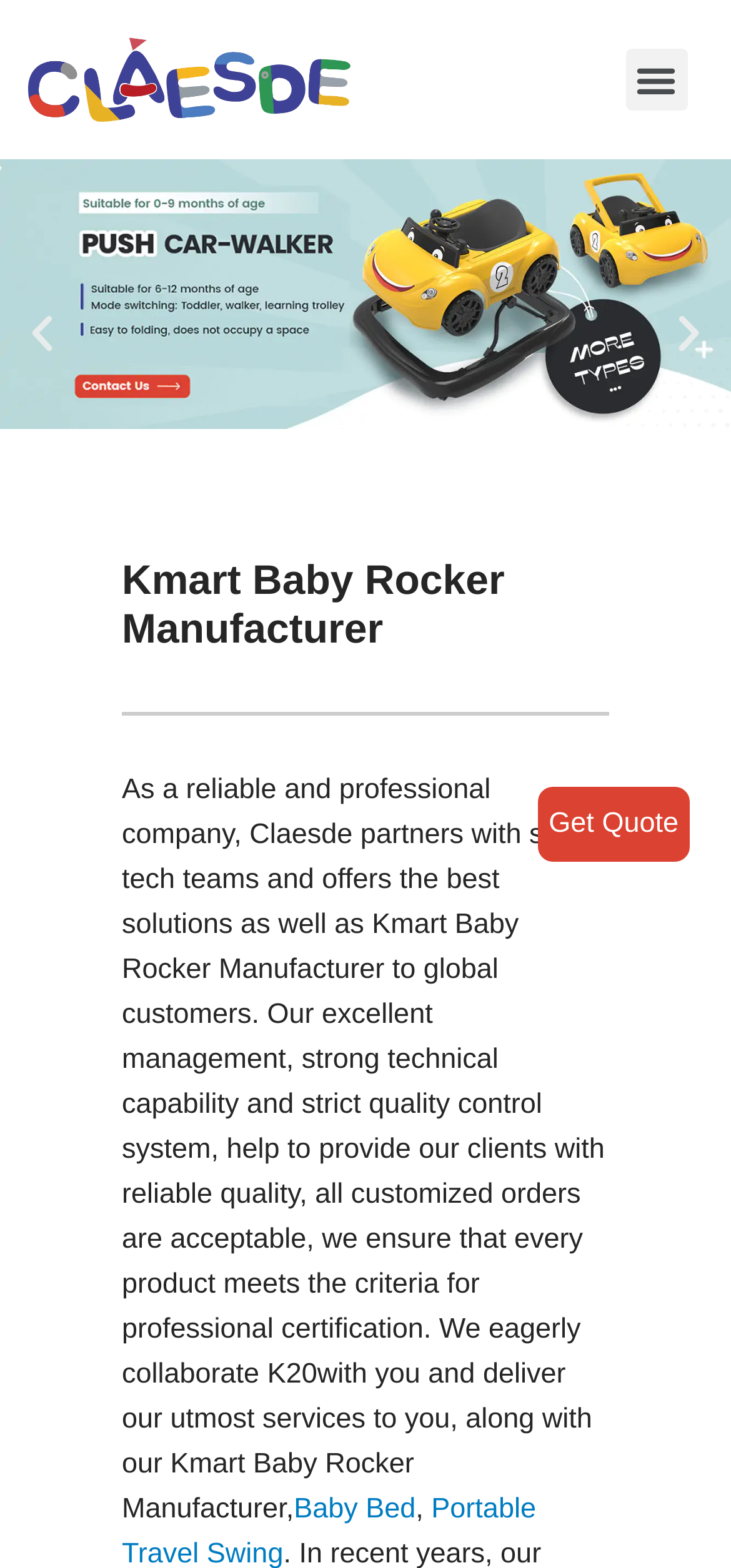Identify the title of the webpage and provide its text content.

Kmart Baby Rocker Manufacturer